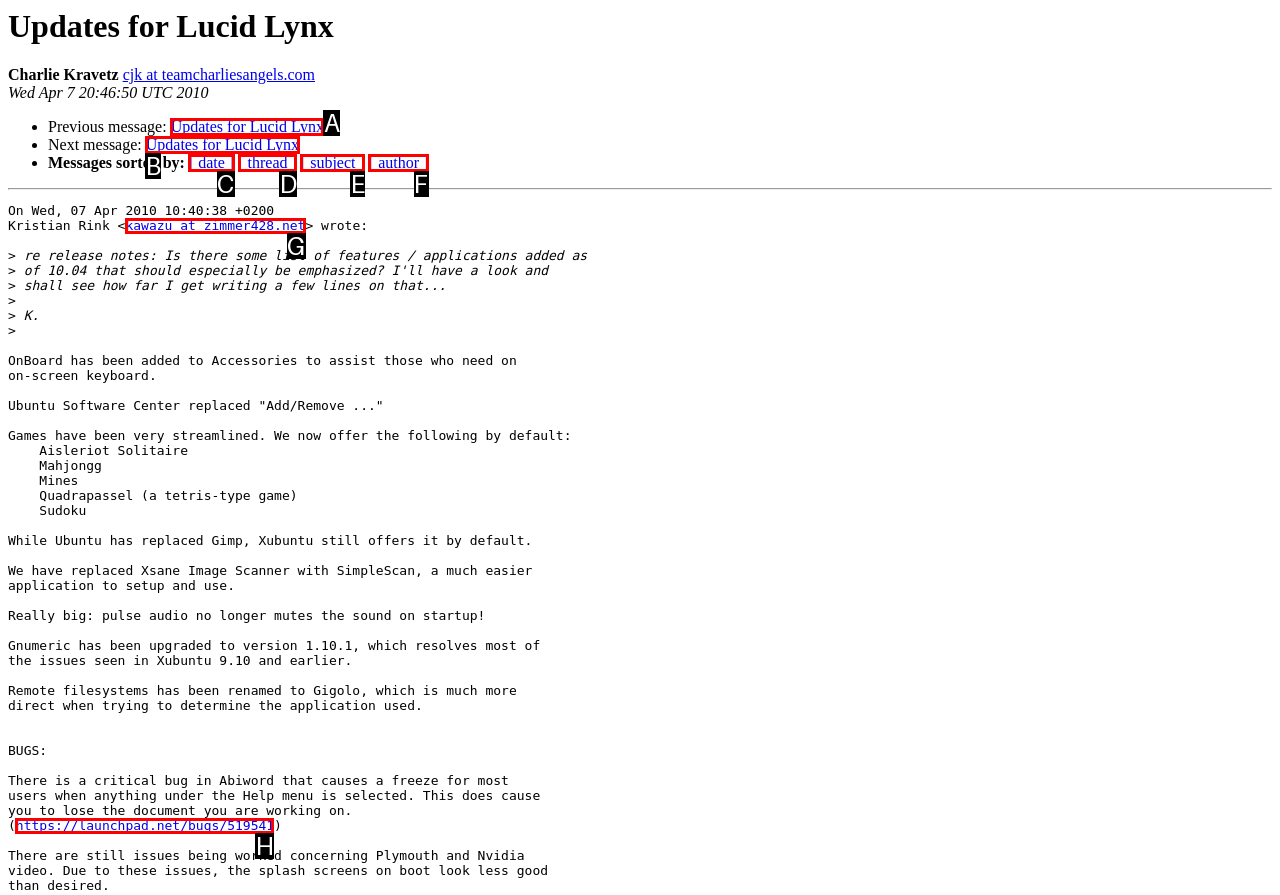Determine which option should be clicked to carry out this task: Check bug report
State the letter of the correct choice from the provided options.

H